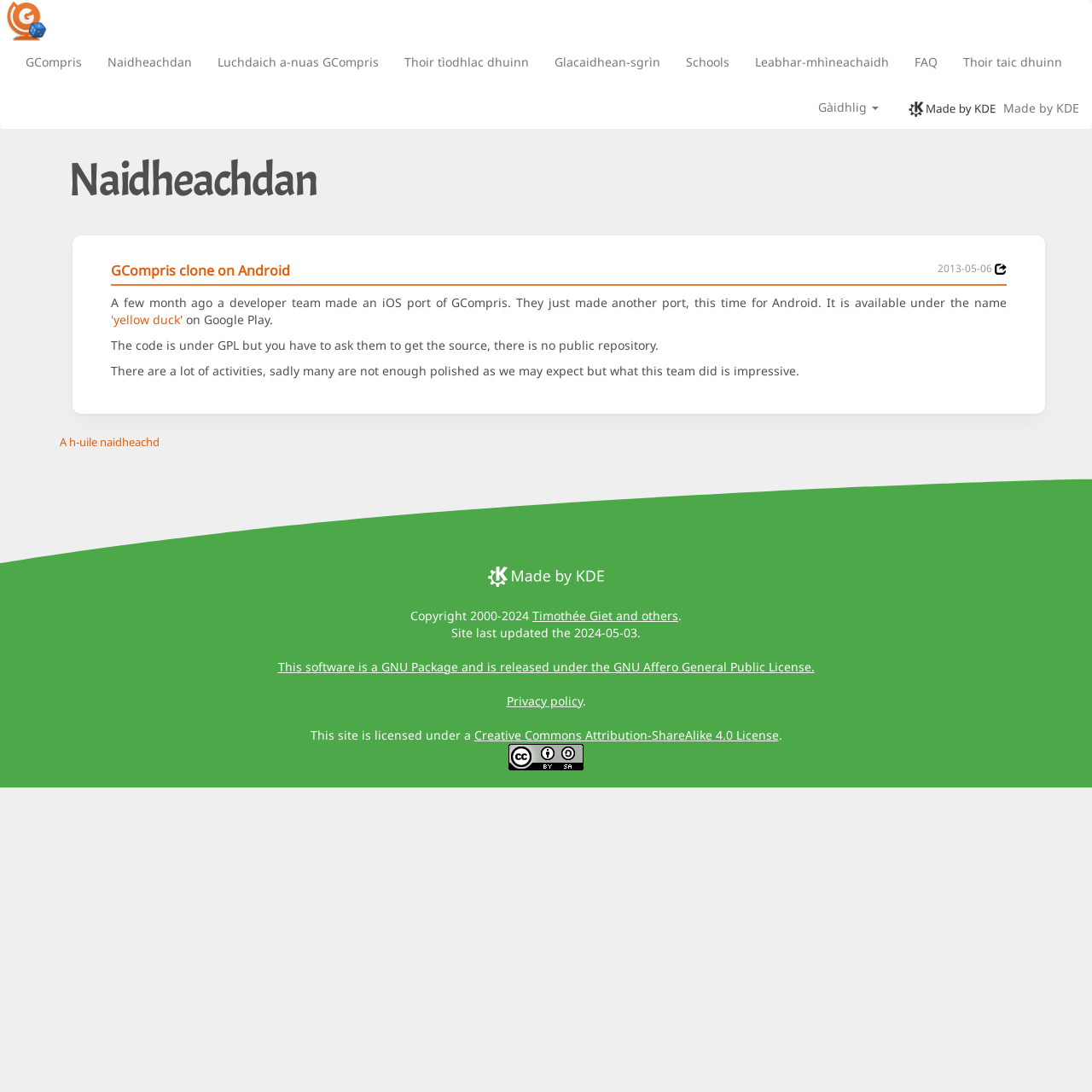Find the bounding box coordinates for the element described here: "aria-label="GCompris logo"".

[0.005, 0.0, 0.062, 0.038]